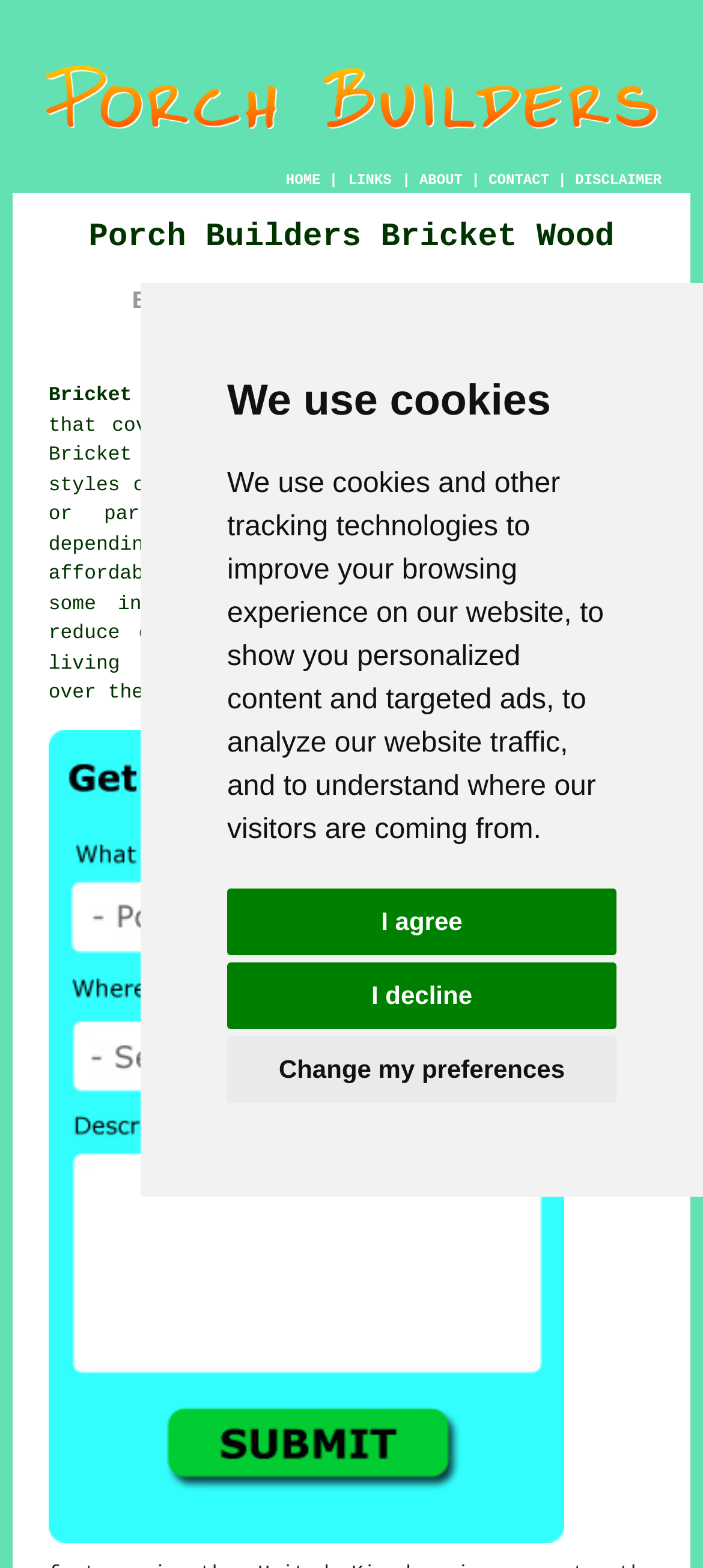Please specify the bounding box coordinates for the clickable region that will help you carry out the instruction: "Click the HOME link".

[0.407, 0.111, 0.456, 0.121]